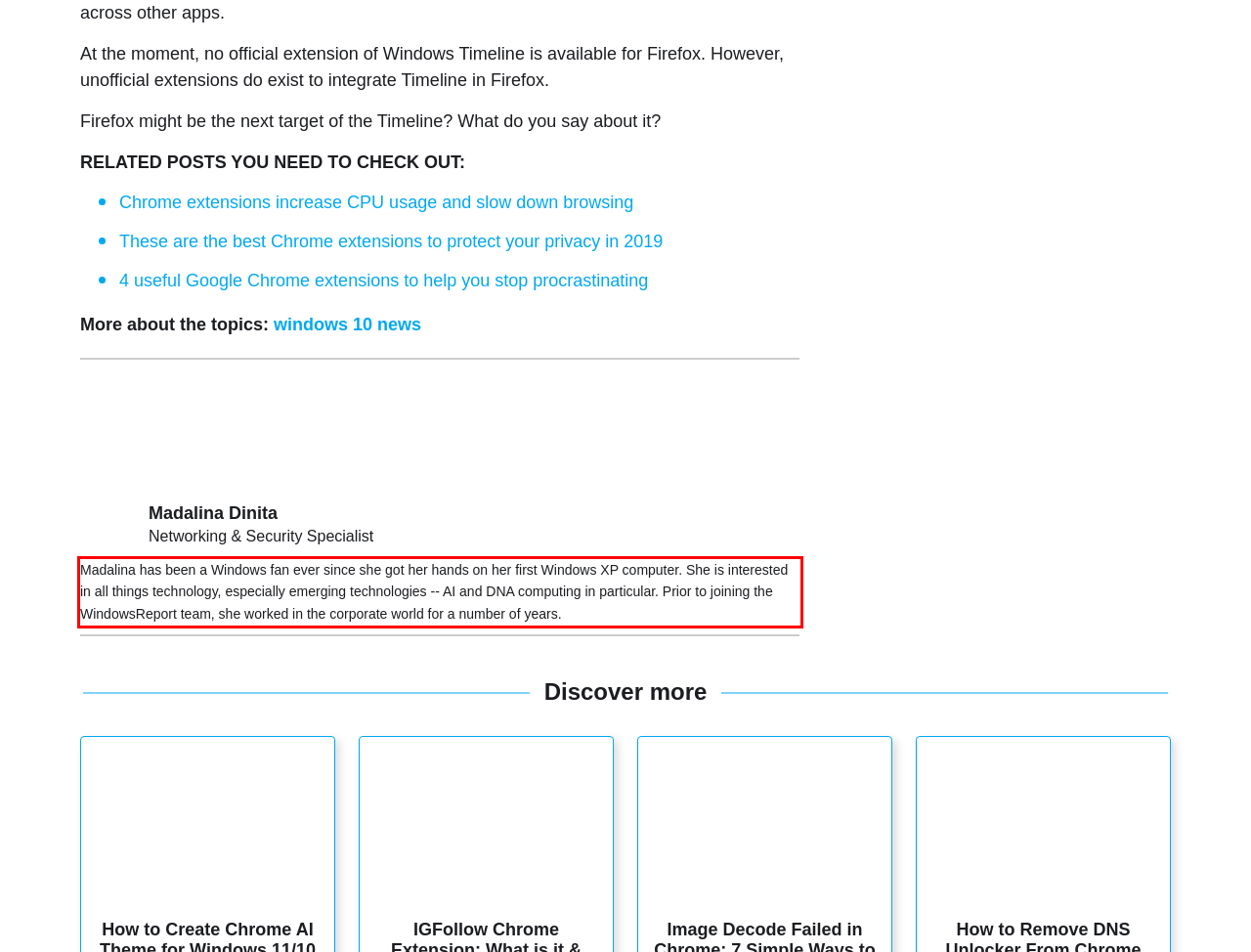Please analyze the screenshot of a webpage and extract the text content within the red bounding box using OCR.

Madalina has been a Windows fan ever since she got her hands on her first Windows XP computer. She is interested in all things technology, especially emerging technologies -- AI and DNA computing in particular. Prior to joining the WindowsReport team, she worked in the corporate world for a number of years.